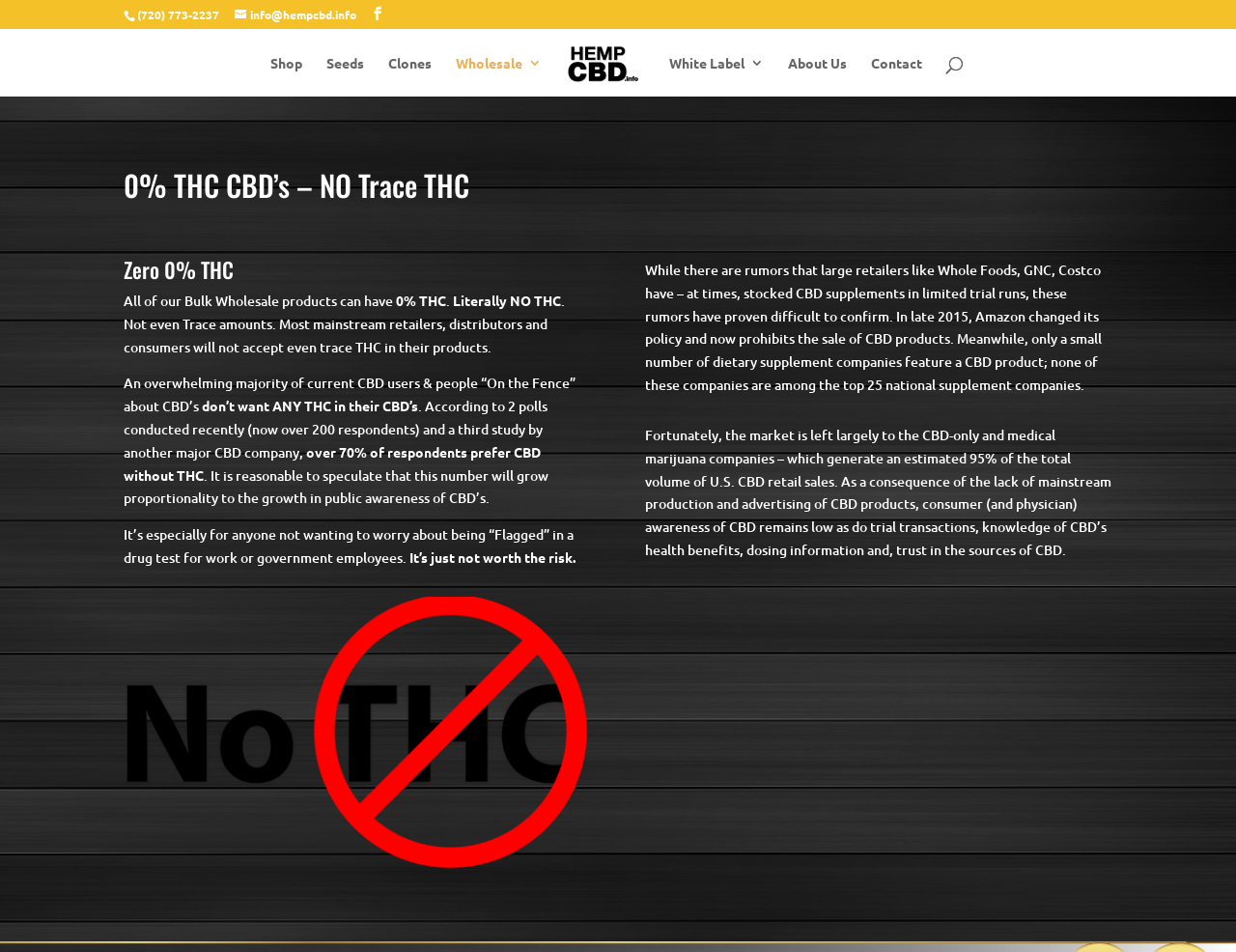Select the bounding box coordinates of the element I need to click to carry out the following instruction: "Send an email".

[0.19, 0.007, 0.288, 0.023]